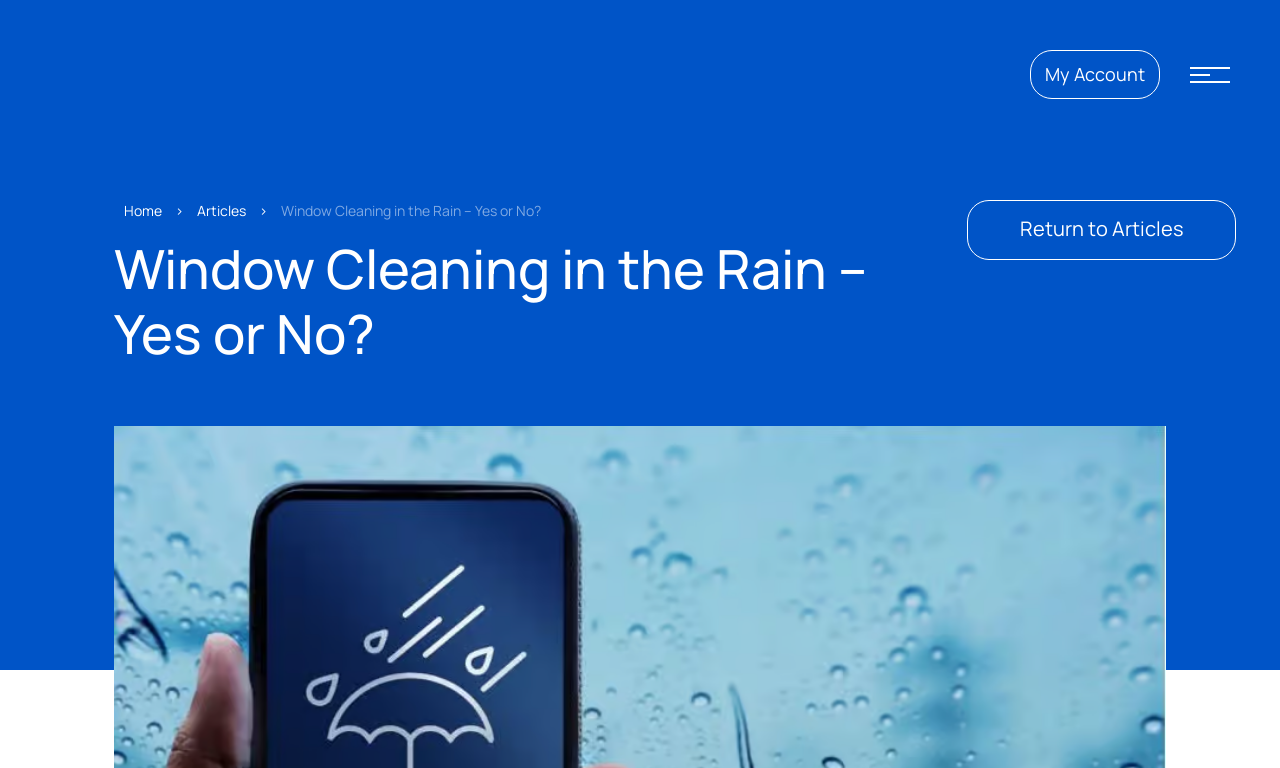Explain the webpage in detail.

The webpage is about window cleaning in the rain, with a focus on whether it's a good idea to do so. At the top left of the page, there is a logo composed of four image parts, arranged horizontally. Below the logo, there are three navigation links: "Home" on the left, followed by a ">" symbol, and then "Articles". 

On the top right side of the page, there is a link to "My Account". The main title of the page, "Window Cleaning in the Rain – Yes or No?", appears in two places: once as a static text element and again as a heading, which is centered near the top of the page. 

At the bottom right of the page, there is a link to "Return to Articles". The overall content of the page is focused on discussing the topic of window cleaning in the rain, with the main title serving as a clear indicator of the page's topic.